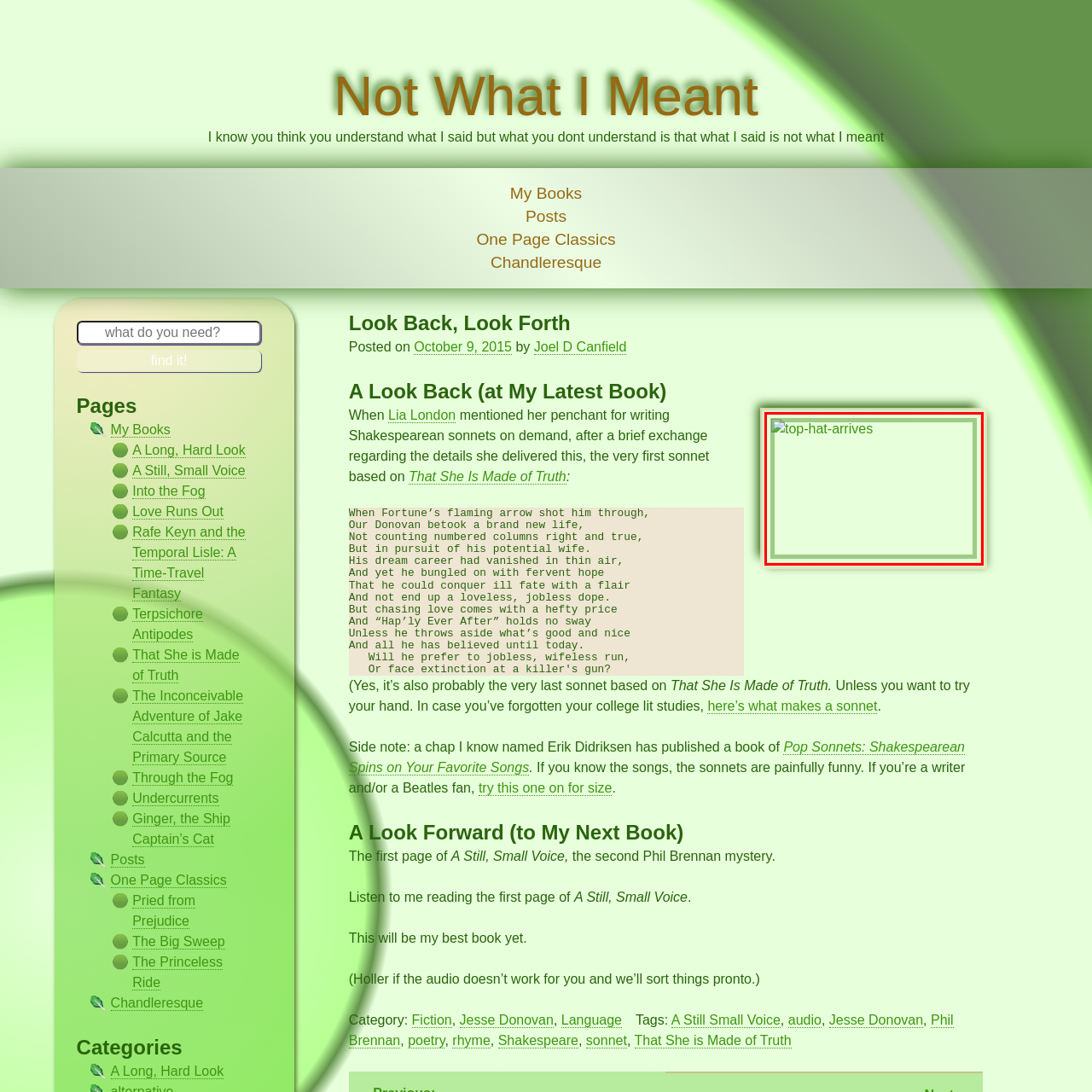Write a thorough description of the contents of the image marked by the red outline.

The image titled "top-hat-arrives" features a whimsical illustration associated with the theme of the blog post titled "A Look Back (at My Latest Book)." Set against a soft pastel background, the image likely symbolizes a moment of arrival or celebration, playing into literary motifs of transformation and elegance. This visual serves as a charming complement to the post, which reflects on an author's journey and experiences with their latest literary work. The motif of a top hat may evoke thoughts of classic storytelling, theatricality, or character development, inviting readers to explore the narratives that unfold in the author's writings.